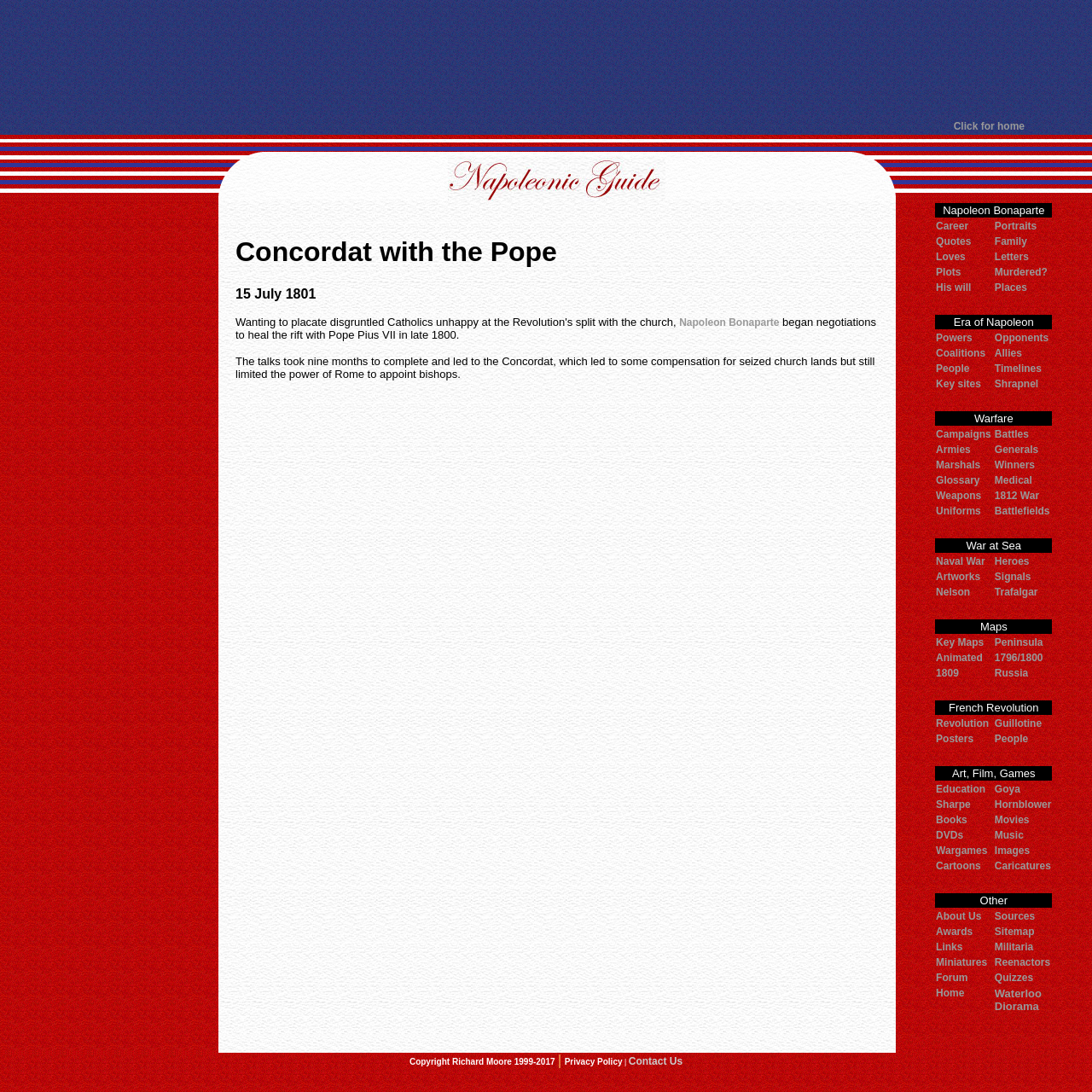Provide the bounding box coordinates for the area that should be clicked to complete the instruction: "View Napoleon Bonaparte's career".

[0.857, 0.202, 0.887, 0.212]